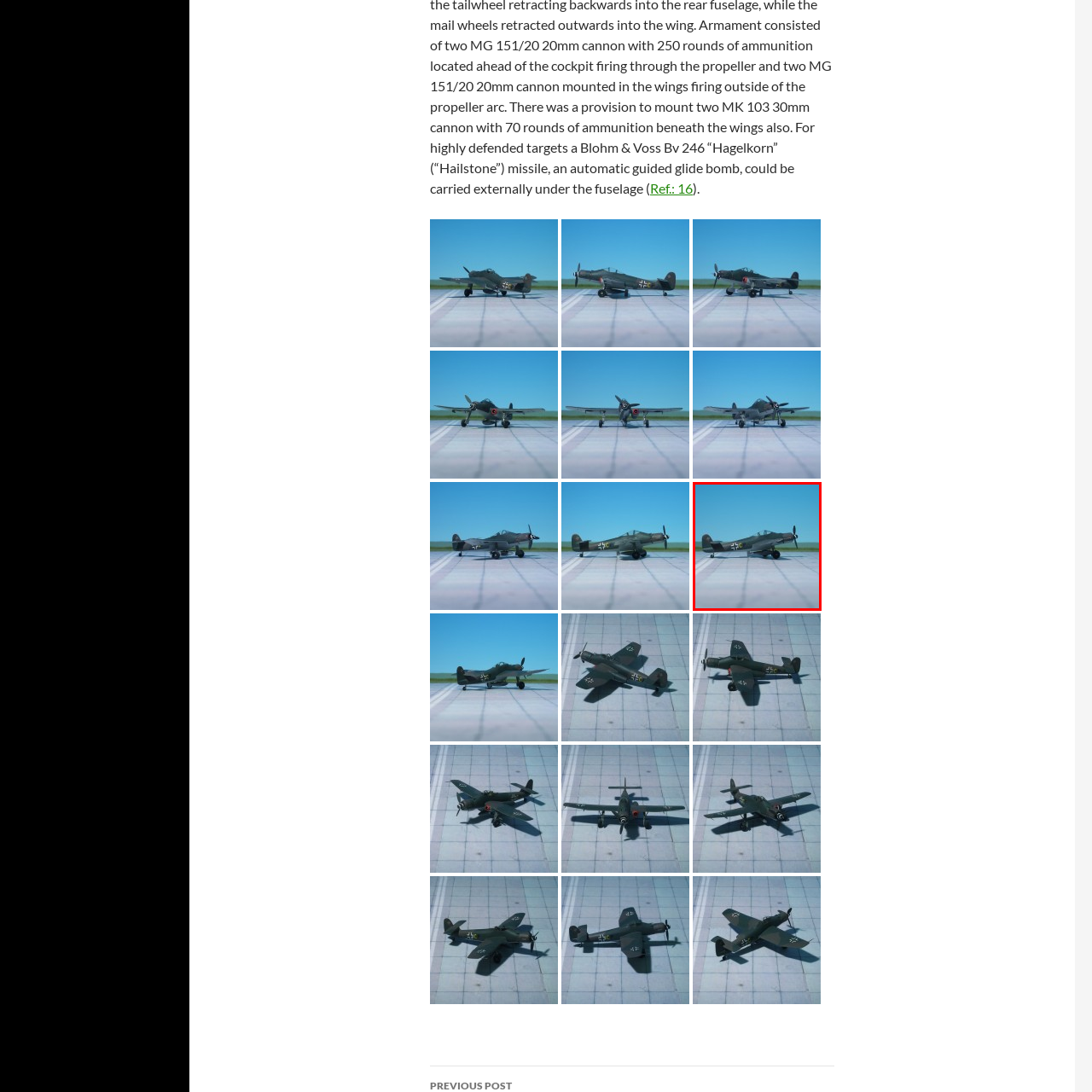Offer a comprehensive description of the image enclosed by the red box.

The image features a detailed model or replica of the Blohm & Voss Bv 204, part of the aircraft family characterized by its unique design. Set against a clear blue sky, the plane is positioned on a runway, showcasing its distinctive military markings, including the recognizable German cross on its side. The sleek lines and propeller emphasize its historical significance, reflecting the craftsmanship associated with military aviation from its era. This representation highlights both the aesthetic beauty and the engineering marvel of wartime aircraft, inviting viewers to appreciate the rich history of aviation design and technology.